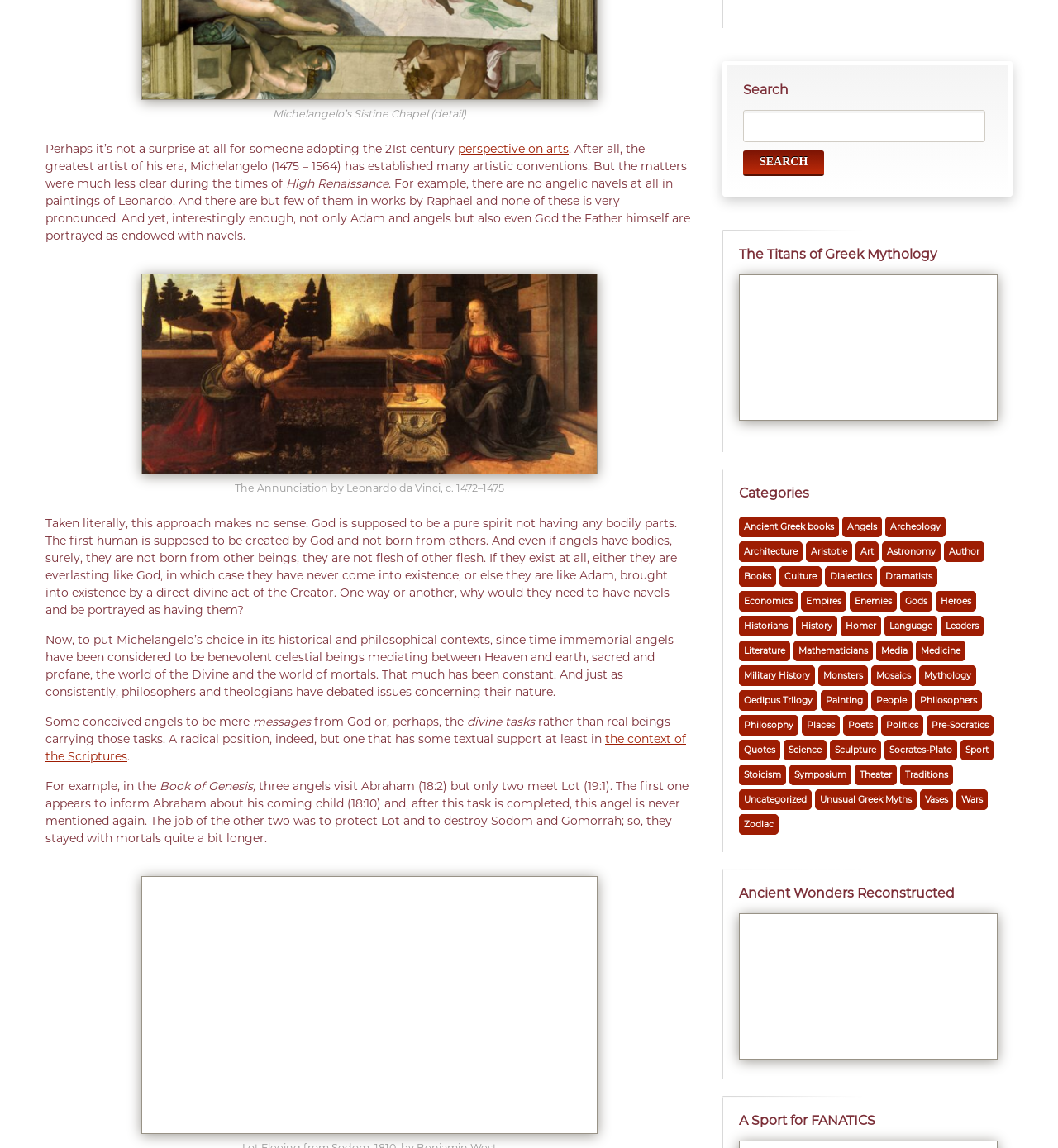Answer the question below using just one word or a short phrase: 
What is the purpose of the search bar?

To search the website